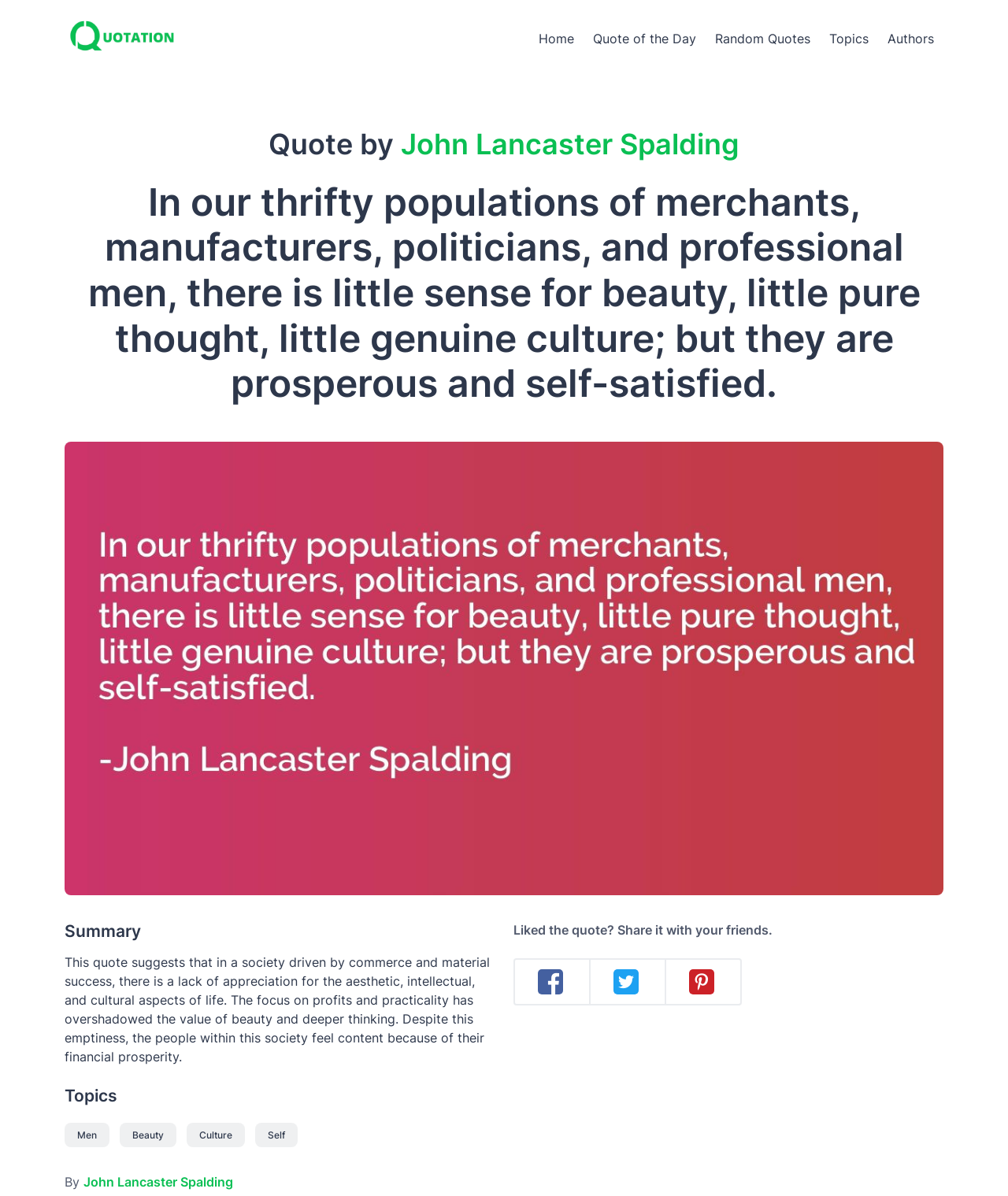Please extract the webpage's main title and generate its text content.

In our thrifty populations of merchants, manufacturers, politicians, and professional men, there is little sense for beauty, little pure thought, little genuine culture; but they are prosperous and self-satisfied.